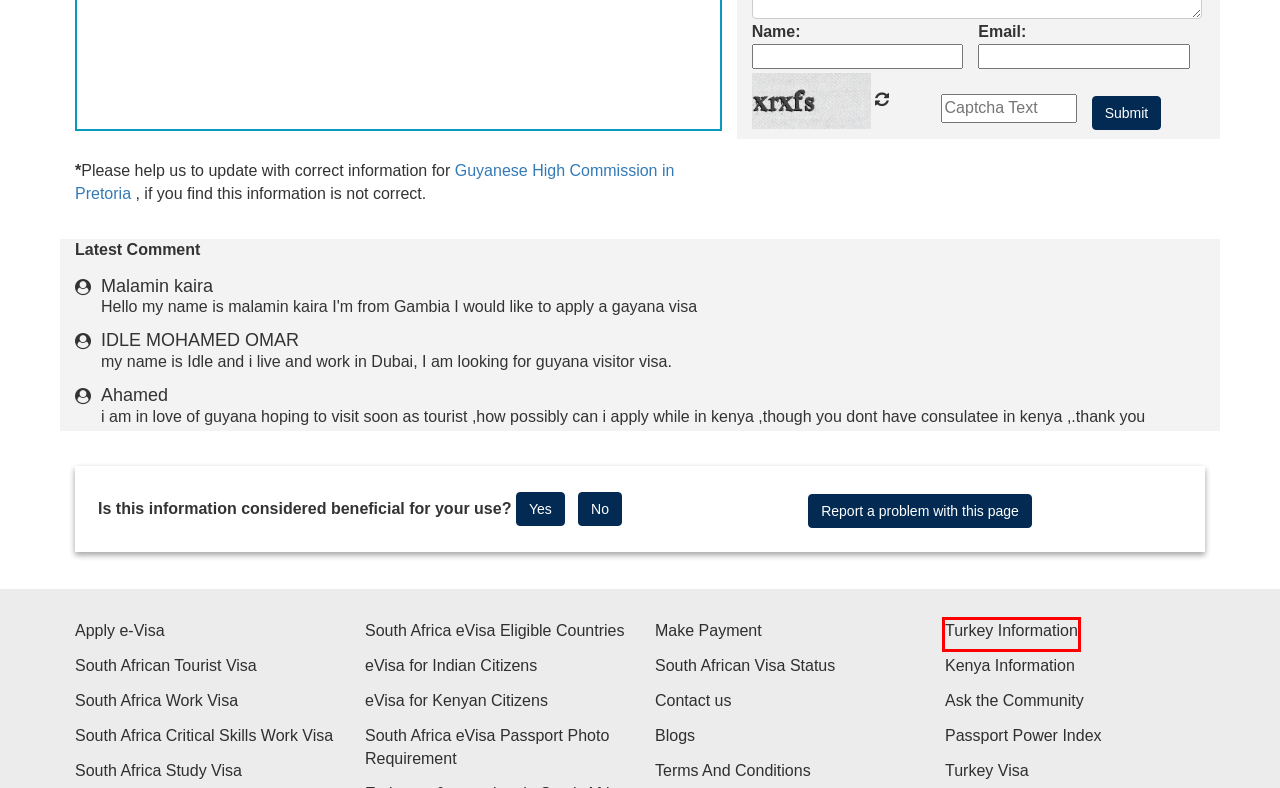Check out the screenshot of a webpage with a red rectangle bounding box. Select the best fitting webpage description that aligns with the new webpage after clicking the element inside the bounding box. Here are the candidates:
A. Turkish e Visa, Express Turkey Application System, Turkey e Visa
B. South Africa Visa for Indian |South Africa Visa
C. Eligible Country to South Africa visa online
D. Passports Global Ranking 2023 by Their Total Mobility Score
E. South Africa Visa / Passport : Photo Requirements | Apply for South Africa Visa
F. Visa & Travel kenya Information | Online Travel Visa Check
G. South Africa Work Visa | Apply South African Visas – South Africa Visa Online
H. Visa & Travel Information | Online Travel Visa Check

H